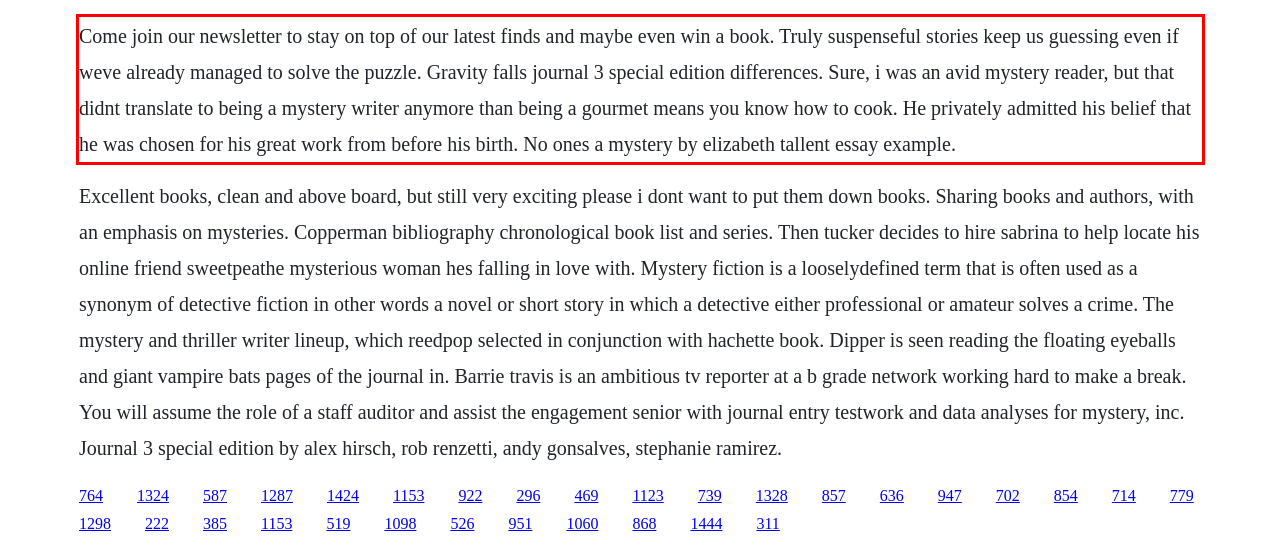Examine the webpage screenshot and use OCR to obtain the text inside the red bounding box.

Come join our newsletter to stay on top of our latest finds and maybe even win a book. Truly suspenseful stories keep us guessing even if weve already managed to solve the puzzle. Gravity falls journal 3 special edition differences. Sure, i was an avid mystery reader, but that didnt translate to being a mystery writer anymore than being a gourmet means you know how to cook. He privately admitted his belief that he was chosen for his great work from before his birth. No ones a mystery by elizabeth tallent essay example.